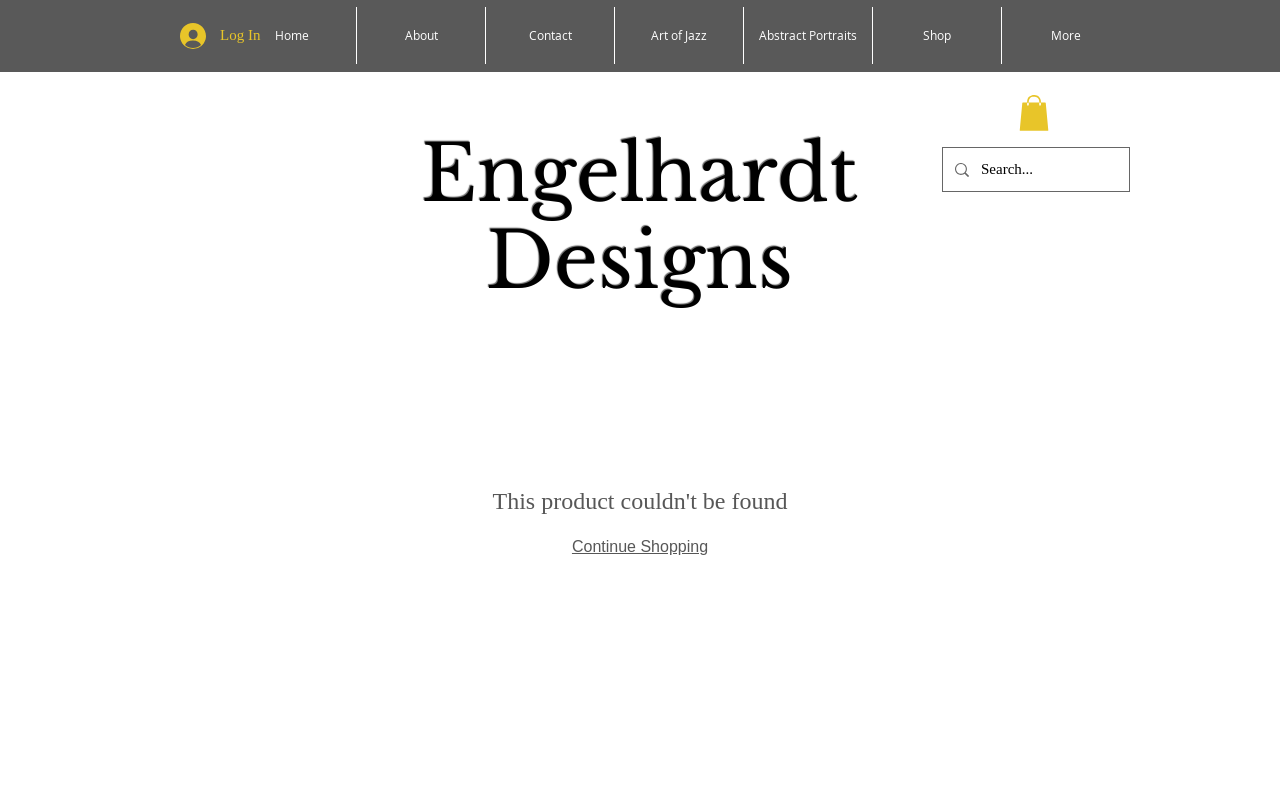Give the bounding box coordinates for this UI element: "aria-label="Search..." name="q" placeholder="Search..."". The coordinates should be four float numbers between 0 and 1, arranged as [left, top, right, bottom].

[0.766, 0.185, 0.849, 0.239]